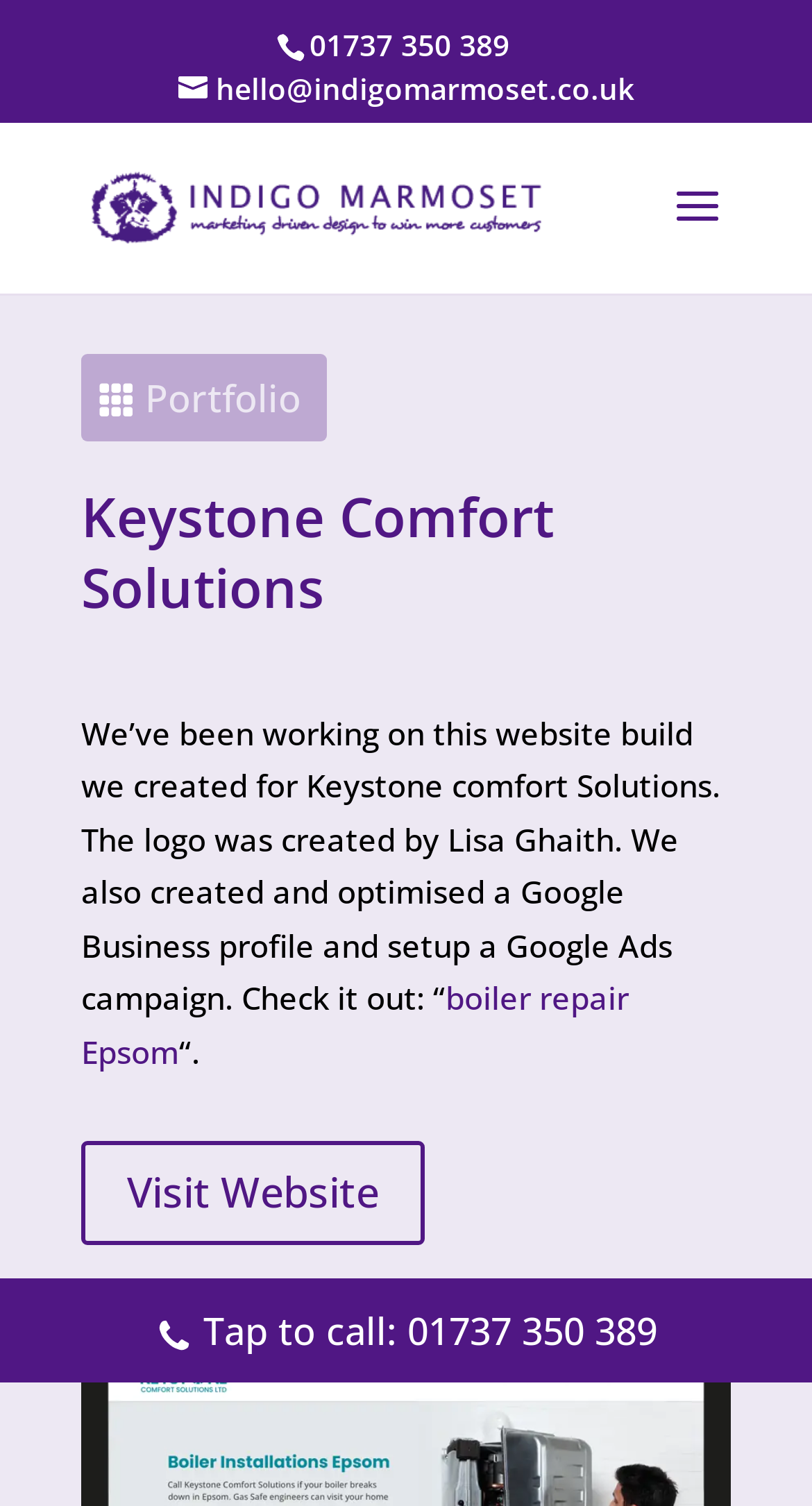Respond with a single word or phrase to the following question:
What is the phone number to call?

01737 350 389